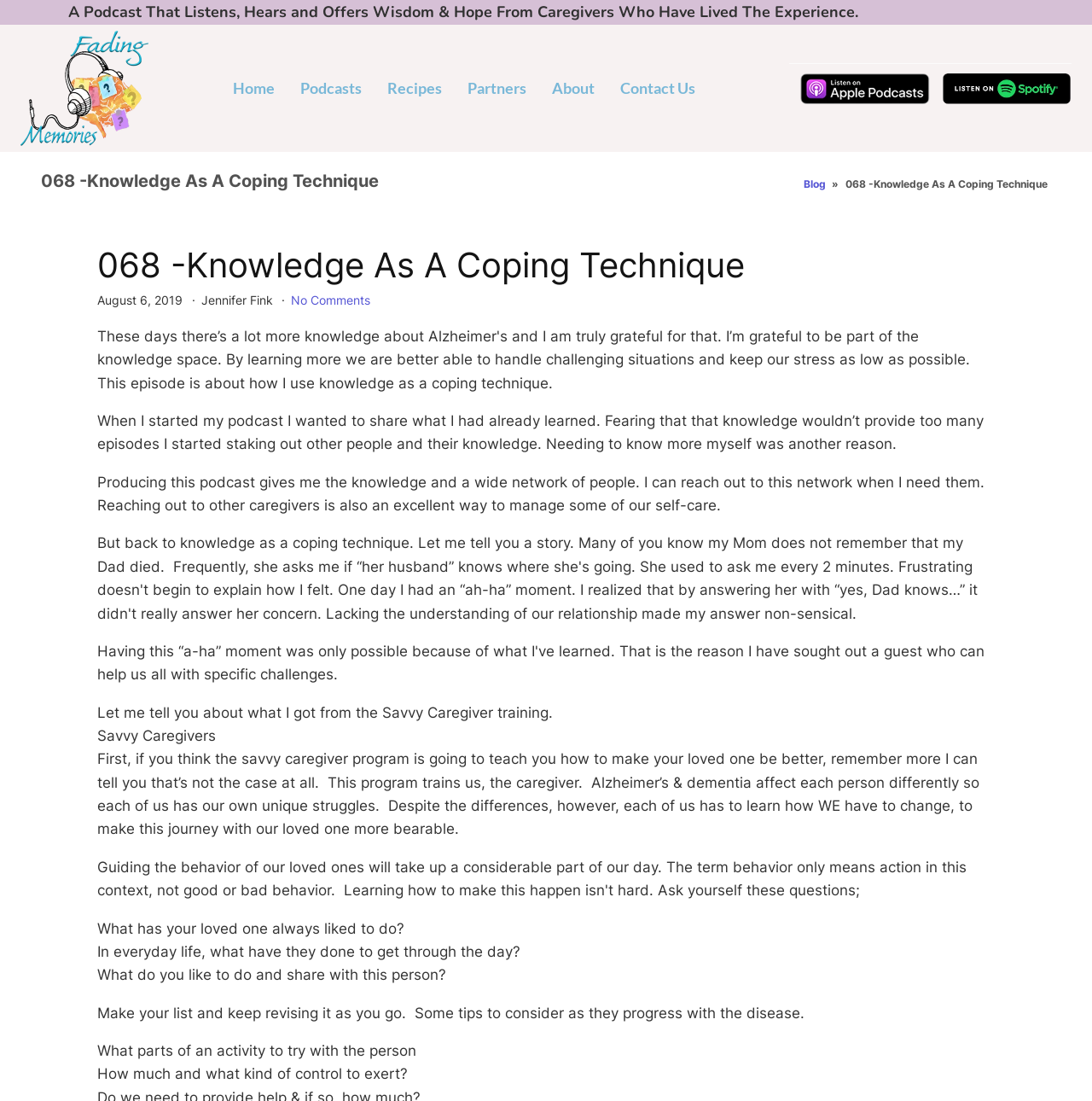Select the bounding box coordinates of the element I need to click to carry out the following instruction: "Read the blog post".

[0.089, 0.223, 0.911, 0.26]